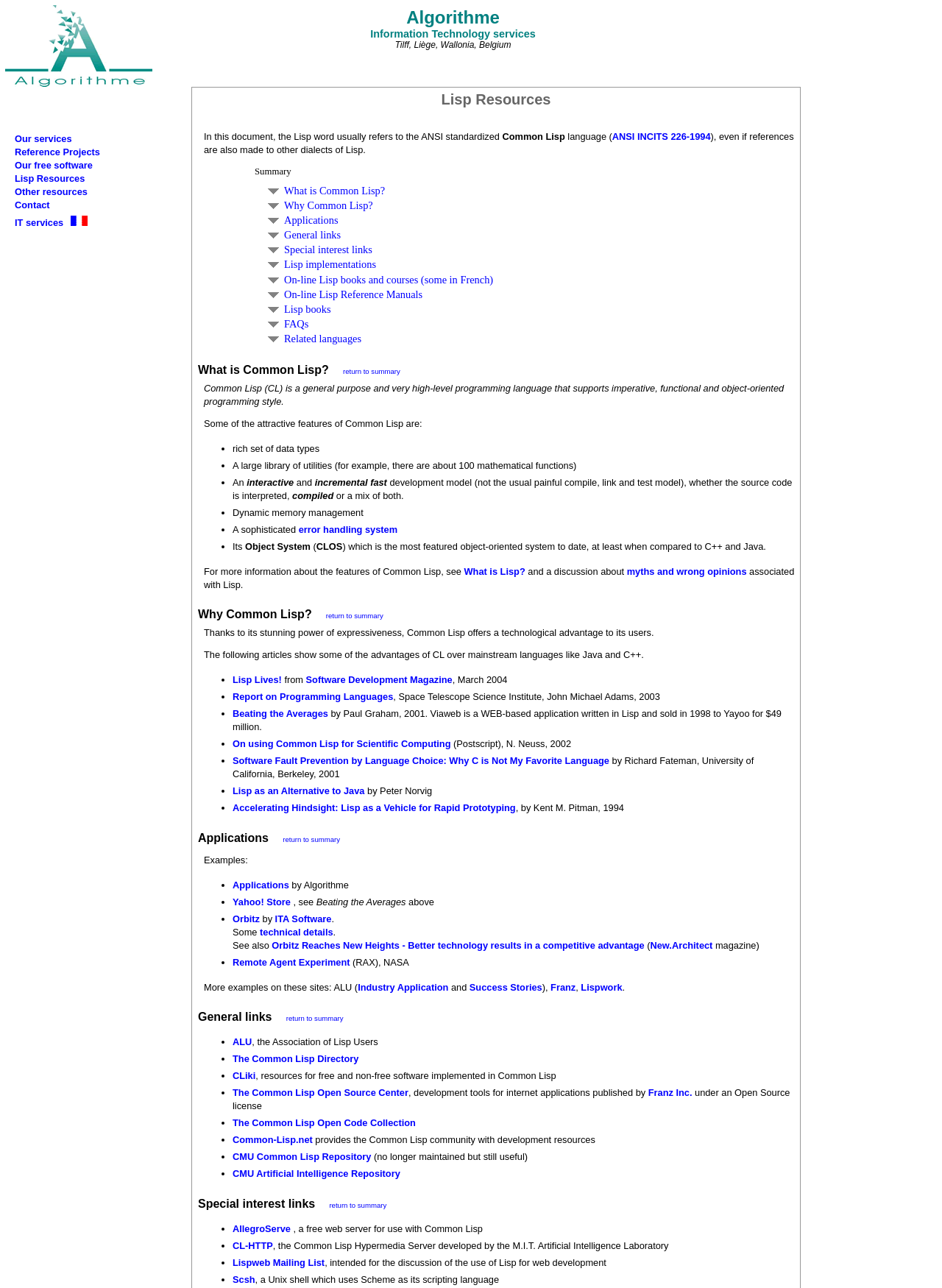Find the bounding box coordinates of the clickable region needed to perform the following instruction: "Check the error handling system". The coordinates should be provided as four float numbers between 0 and 1, i.e., [left, top, right, bottom].

[0.317, 0.407, 0.422, 0.416]